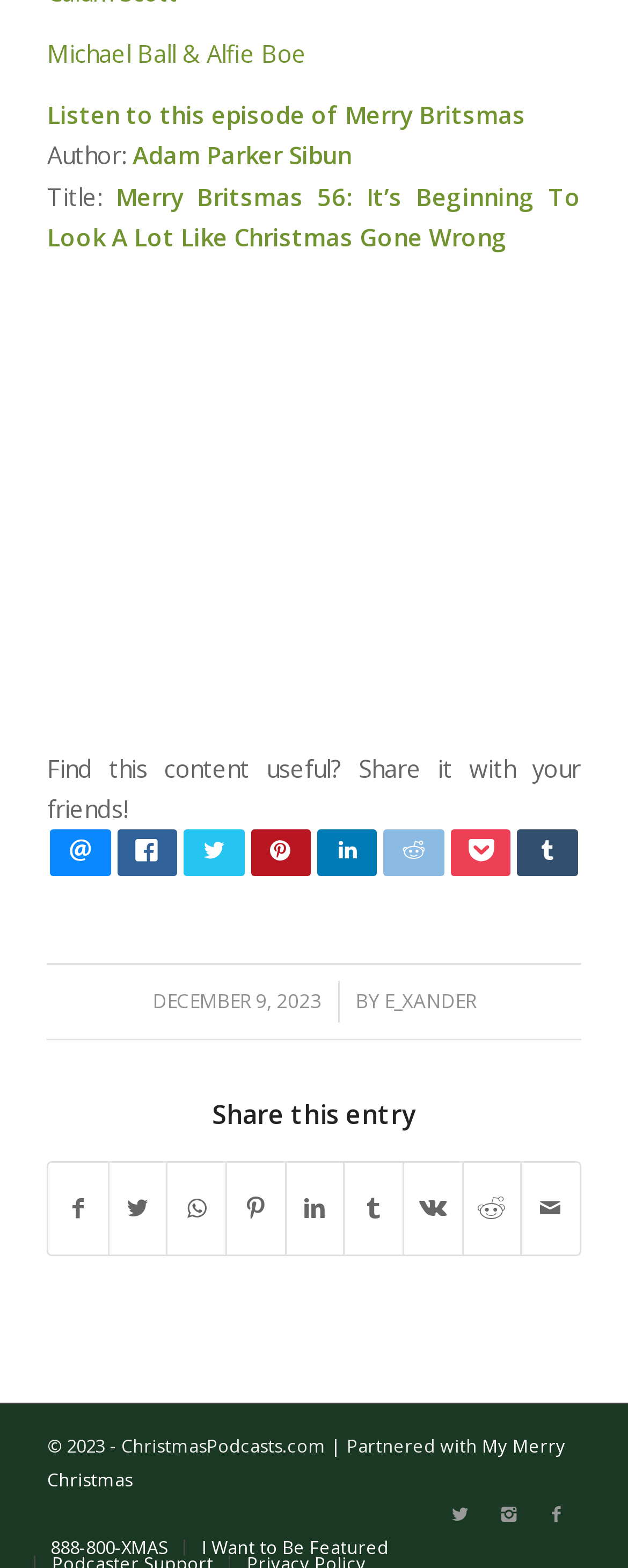How many social media sharing options are available?
Look at the image and answer the question using a single word or phrase.

9